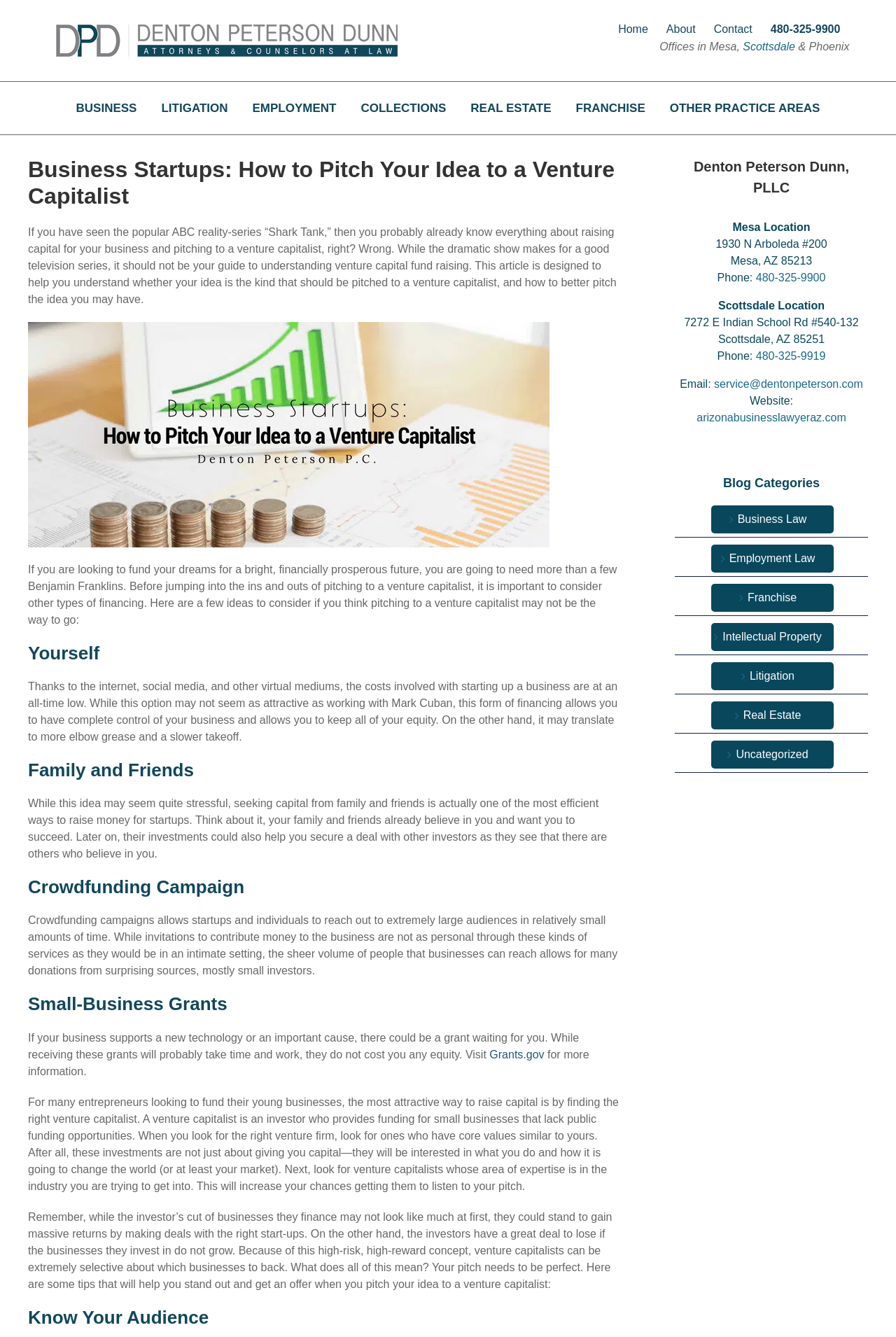Summarize the webpage comprehensively, mentioning all visible components.

This webpage is about a blog post titled "How to Pitch Your Business Startup to a Venture Capitalist" by Denton Peterson, a business law firm. At the top of the page, there is a navigation menu with links to "Home", "About", "Contact", and a phone number. Below this menu, there is a logo of the law firm, followed by a secondary navigation menu with links to different practice areas, such as "BUSINESS", "LITIGATION", and "REAL ESTATE".

The main content of the page is divided into sections, each with a heading. The first section introduces the topic of pitching to a venture capitalist and explains that the popular TV show "Shark Tank" is not a reliable guide to understanding venture capital fundraising. The section also includes an image related to business startups.

The following sections discuss alternative financing options, such as self-funding, seeking capital from family and friends, crowdfunding campaigns, and small-business grants. Each section provides a brief overview of the option and its pros and cons.

The next section focuses on finding the right venture capitalist, emphasizing the importance of finding investors with similar core values and expertise in the industry. It also explains that venture capitalists can be selective and that a perfect pitch is necessary to stand out.

The final section provides tips on how to pitch to a venture capitalist, with a heading "Know Your Audience". Below this section, there is a complementary section with information about the law firm, including its locations, phone numbers, email, and website.

On the right side of the page, there is a sidebar with links to blog categories, such as "Business Law", "Employment Law", and "Franchise". At the bottom of the page, there is a link to go back to the top of the page.